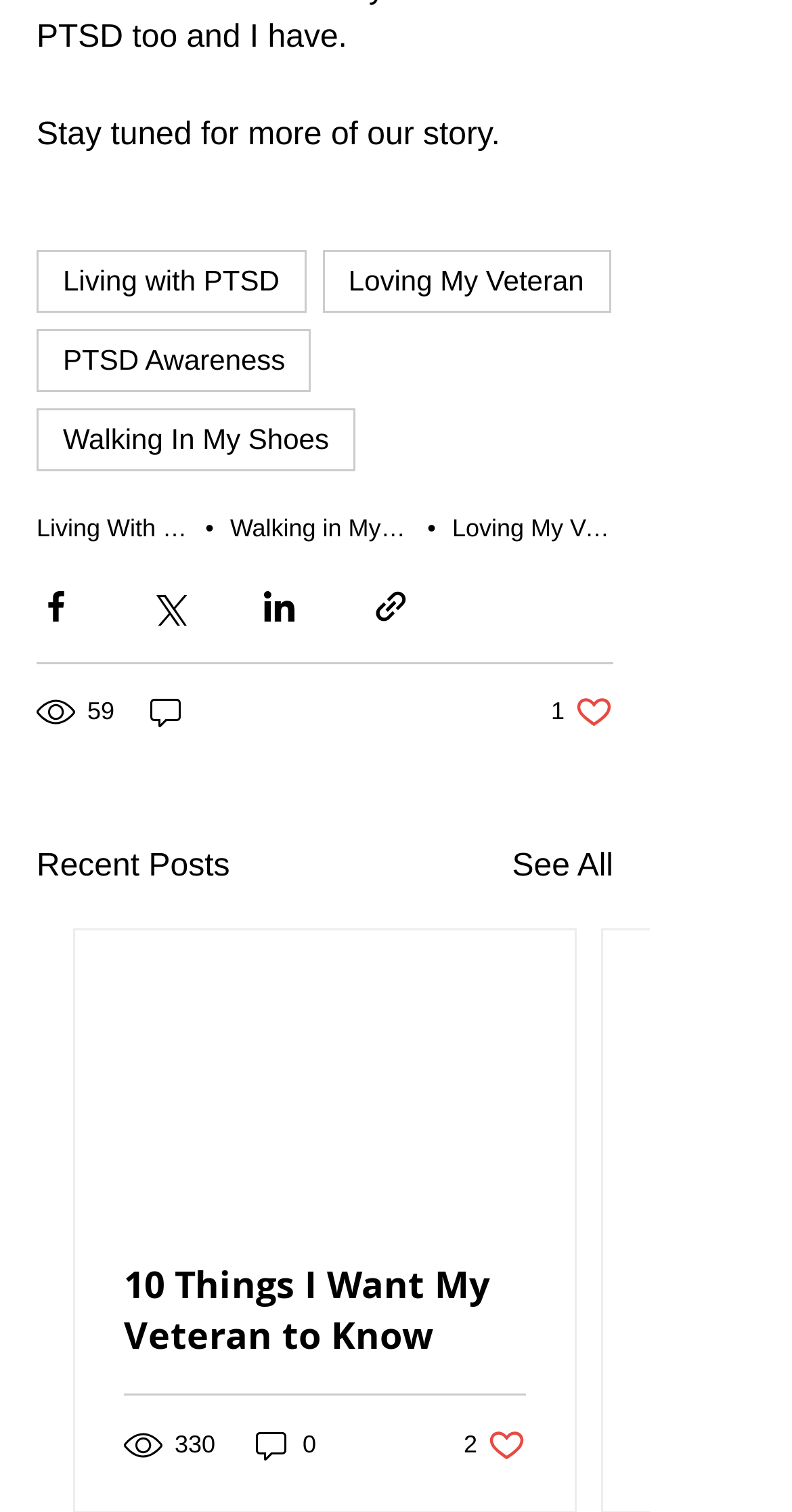Please identify the bounding box coordinates of the element that needs to be clicked to perform the following instruction: "Click on the 'ADD TO CART' button".

None